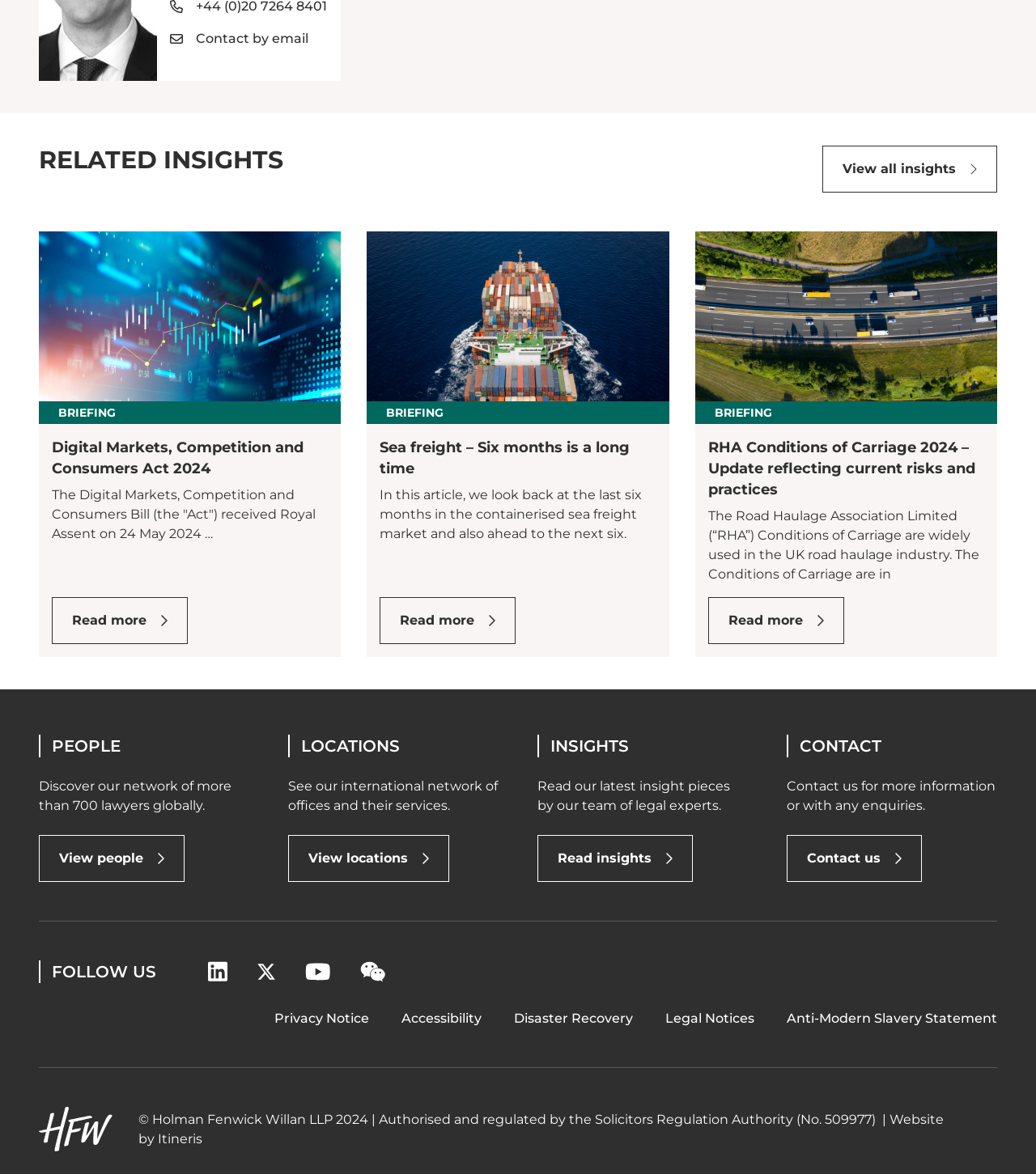Provide the bounding box coordinates, formatted as (top-left x, top-left y, bottom-right x, bottom-right y), with all values being floating point numbers between 0 and 1. Identify the bounding box of the UI element that matches the description: Contact by email

[0.164, 0.025, 0.298, 0.041]